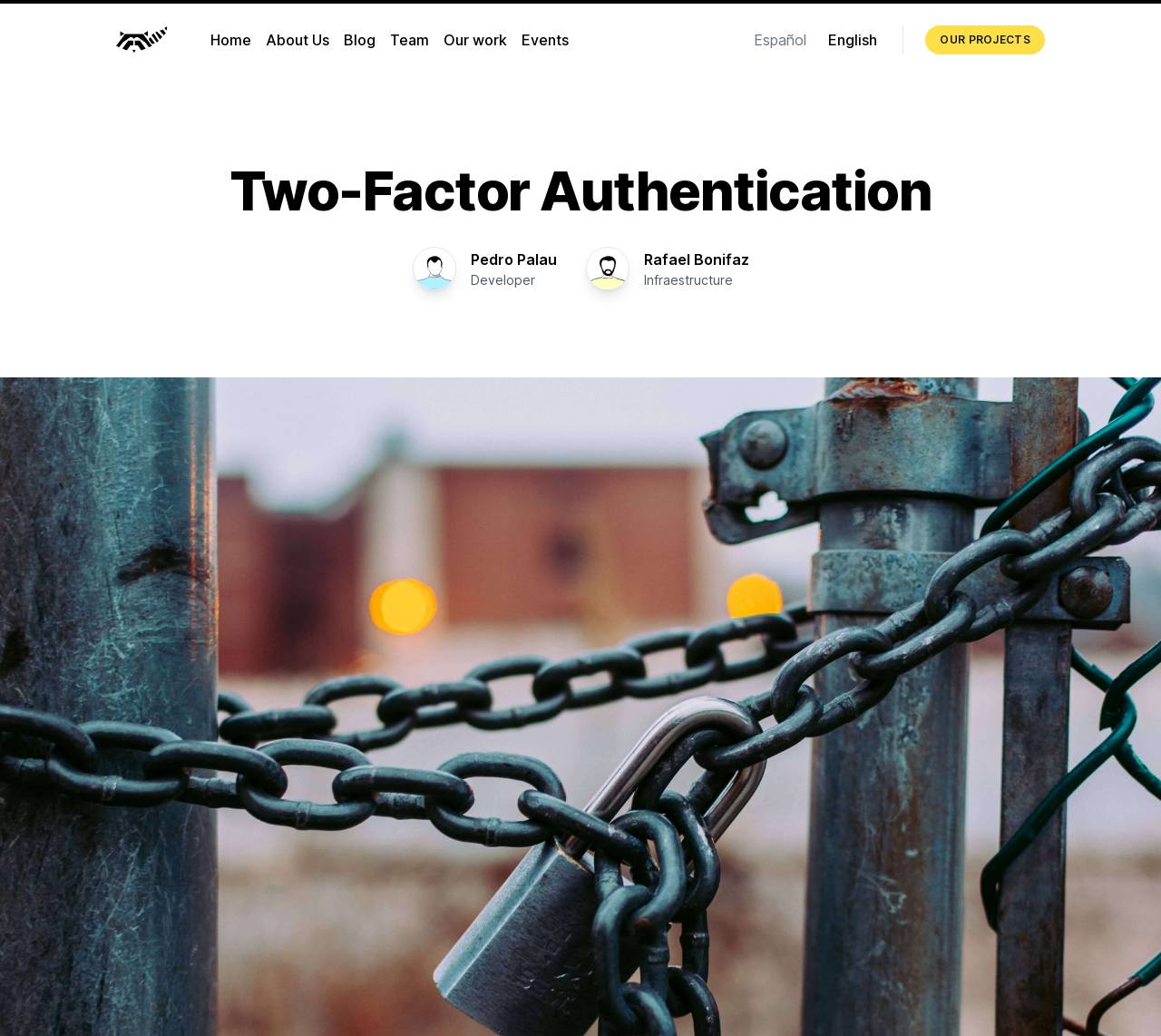Please pinpoint the bounding box coordinates for the region I should click to adhere to this instruction: "view Pedro Palau's profile".

[0.355, 0.238, 0.479, 0.28]